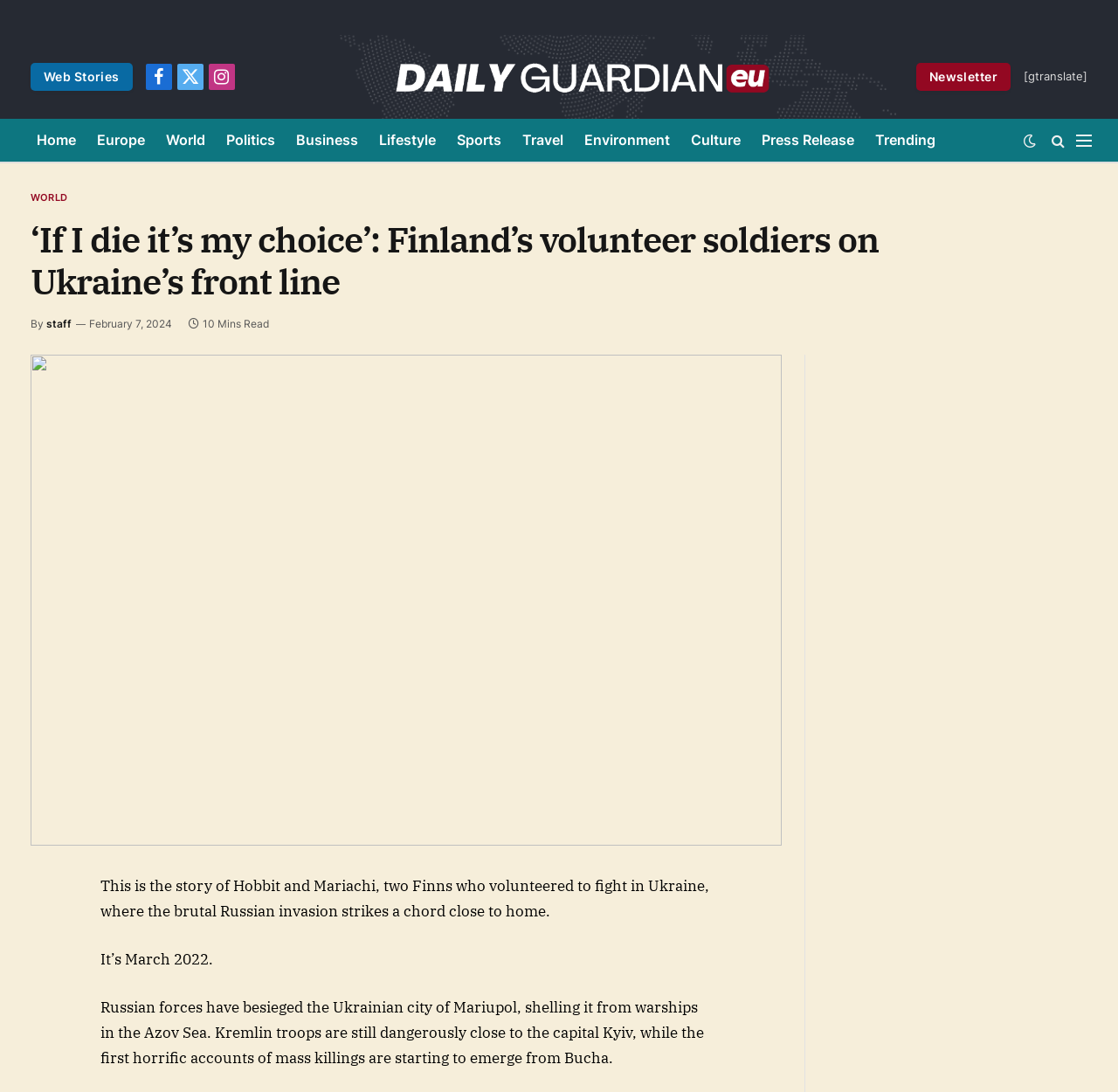What is the topic of the article?
Utilize the image to construct a detailed and well-explained answer.

I determined the answer by looking at the heading with the text '‘If I die it’s my choice’: Finland’s volunteer soldiers on Ukraine’s front line' which is located at the top of the webpage, indicating the topic of the article.